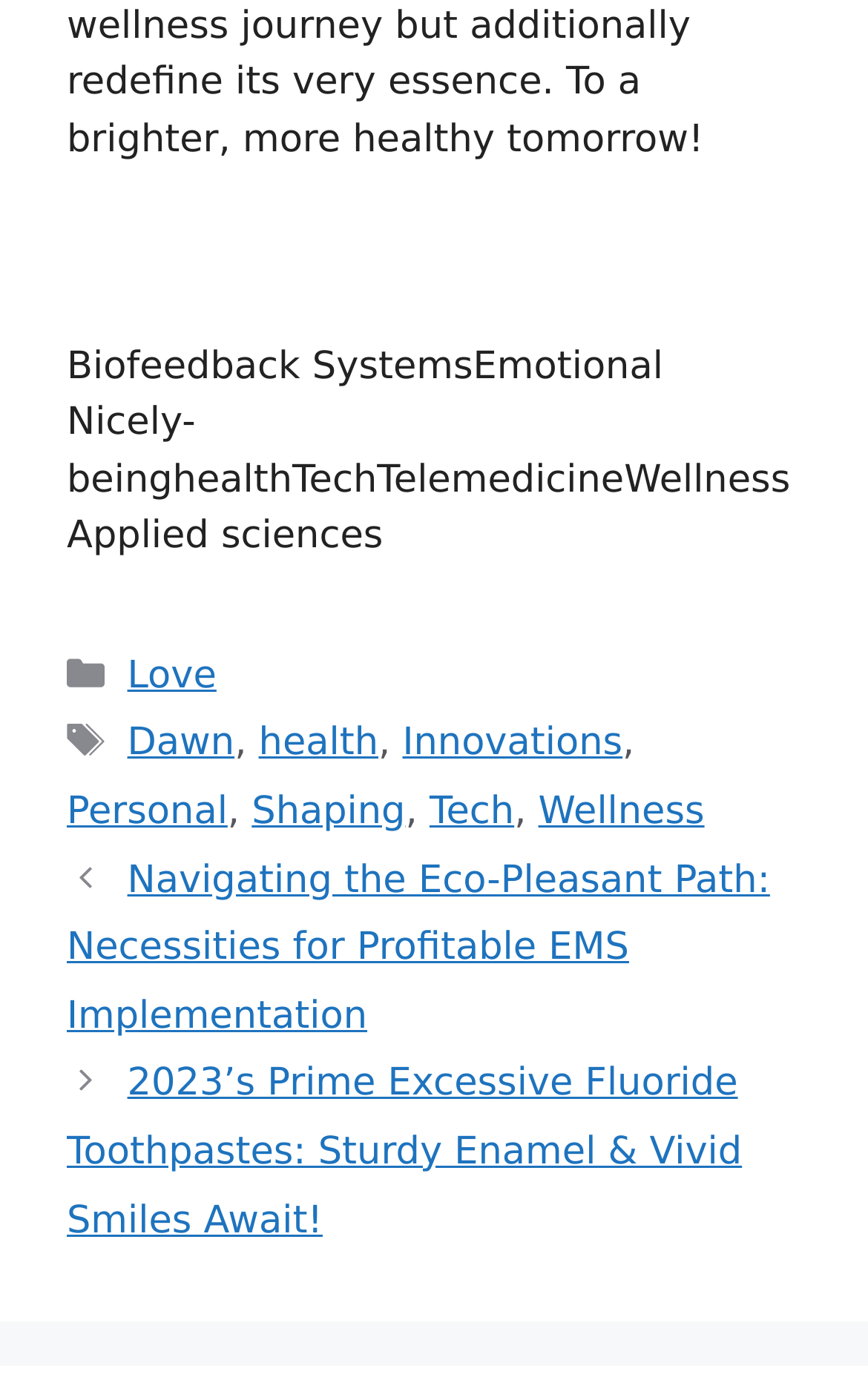What is the first post listed under 'Posts'?
Look at the image and provide a detailed response to the question.

In the navigation section labeled 'Posts', I found a link element with the text 'Navigating the Eco-Pleasant Path: Necessities for Profitable EMS Implementation', which appears to be the first post listed.